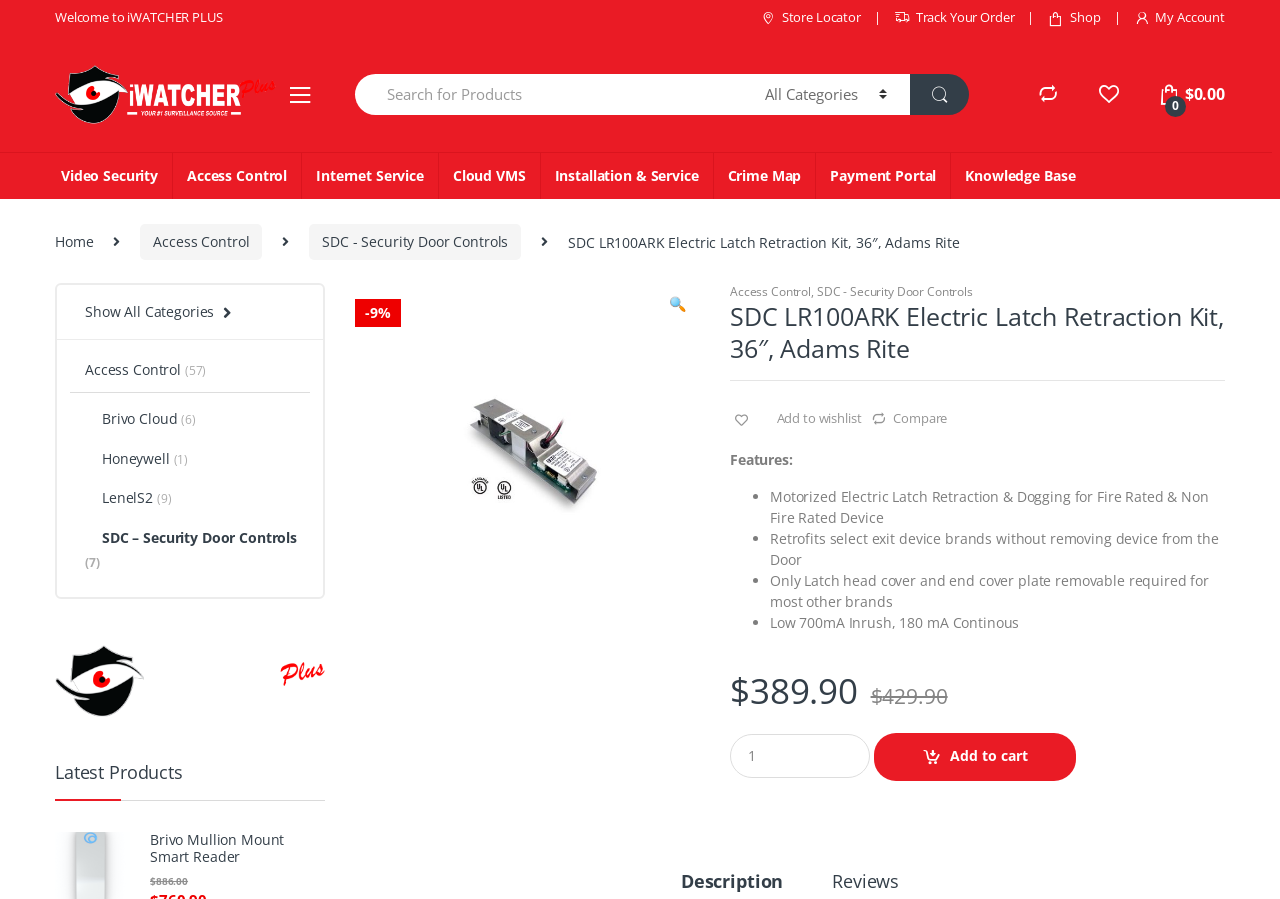Find the bounding box coordinates for the HTML element specified by: "name="s" placeholder="Search for Products"".

[0.277, 0.082, 0.58, 0.128]